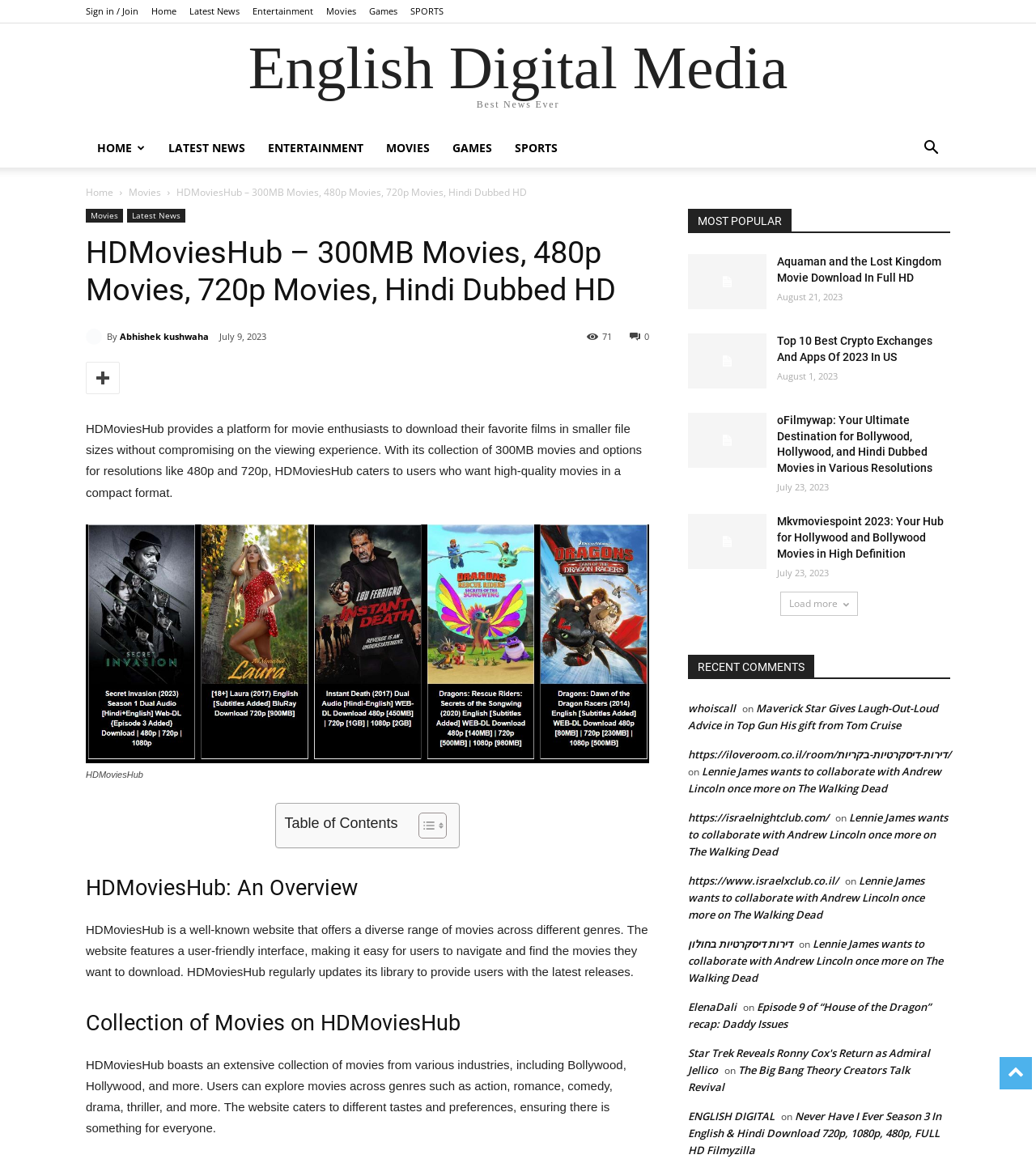Show me the bounding box coordinates of the clickable region to achieve the task as per the instruction: "Go to Movies".

[0.315, 0.004, 0.344, 0.015]